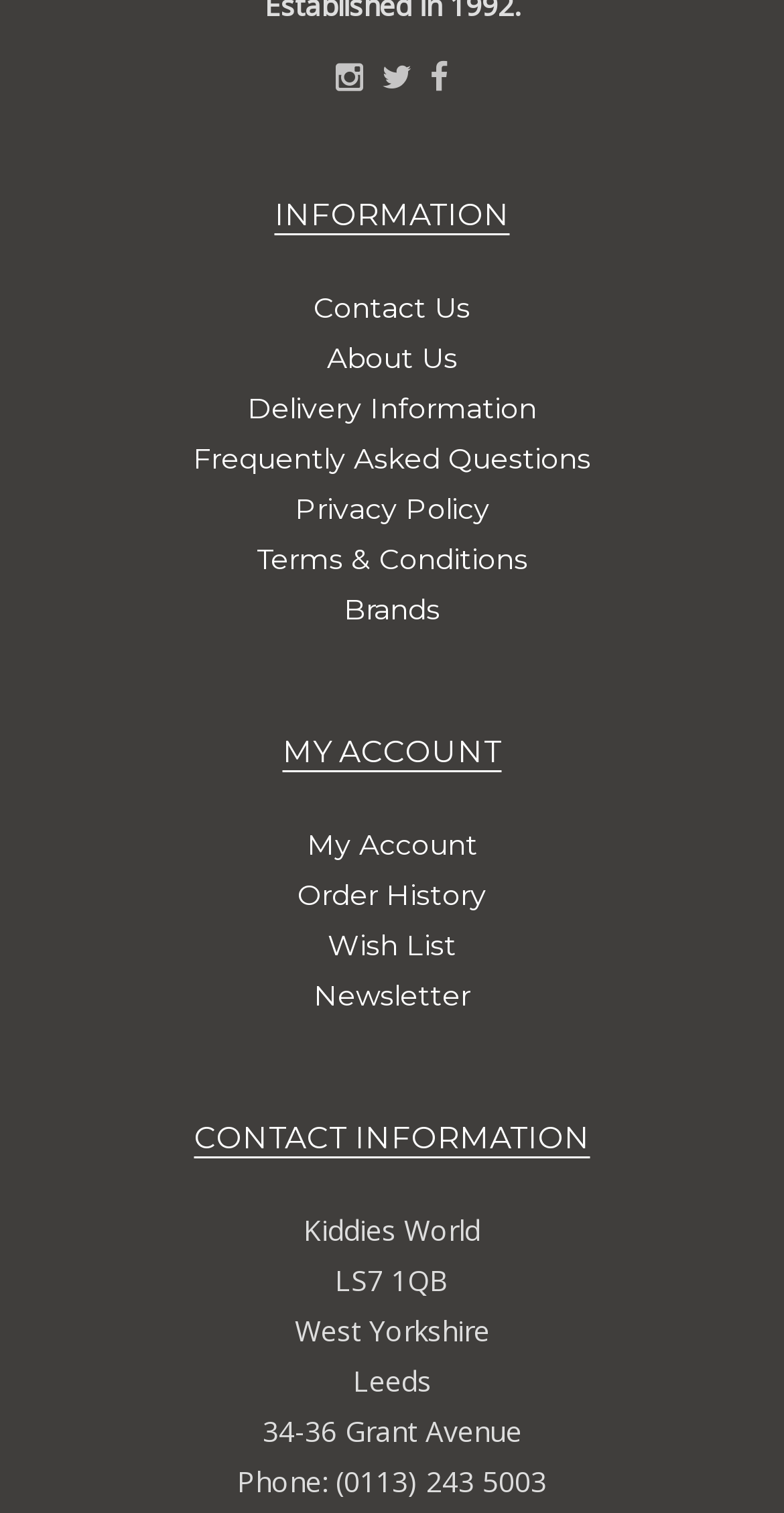Determine the coordinates of the bounding box for the clickable area needed to execute this instruction: "View Privacy Policy".

[0.376, 0.324, 0.624, 0.348]